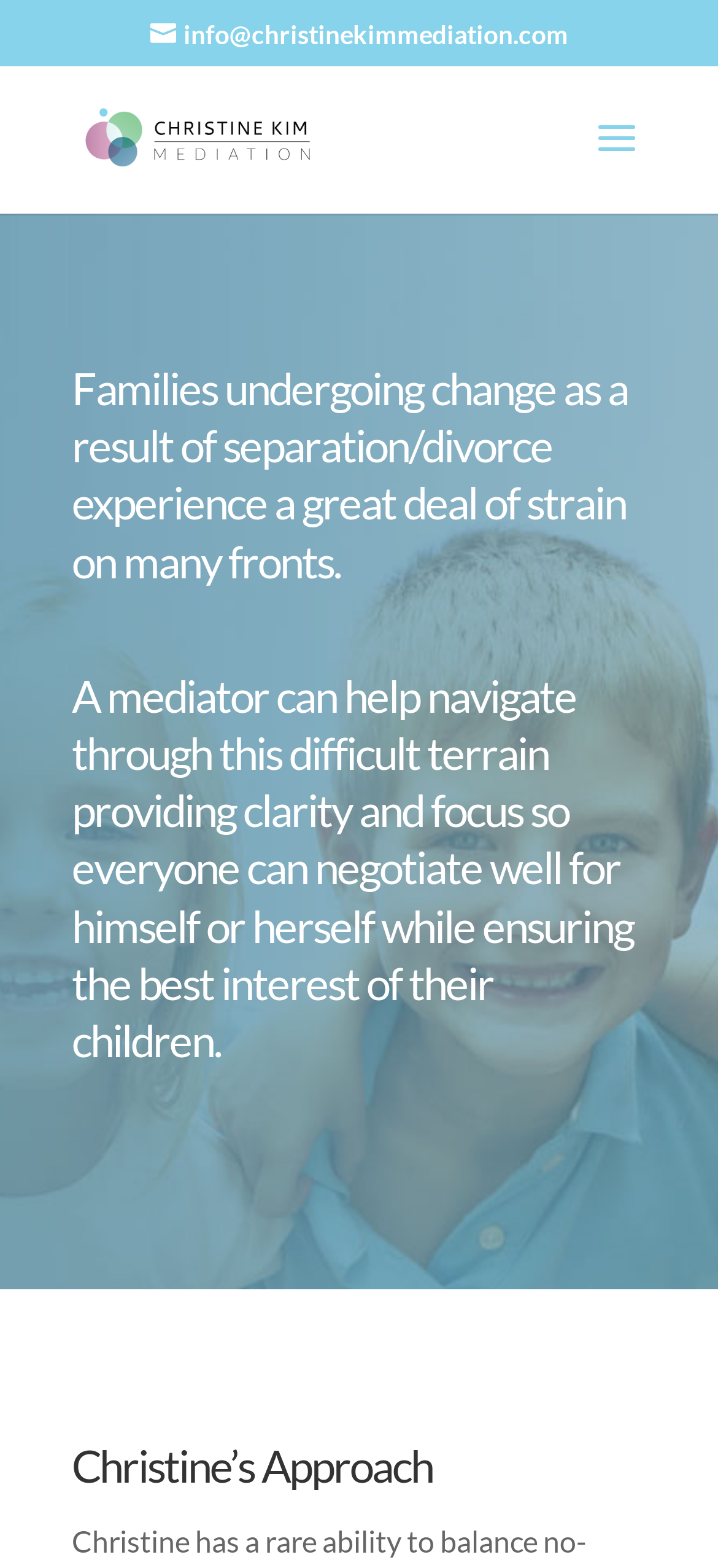Respond concisely with one word or phrase to the following query:
How can a mediator help individuals during family disputes?

Negotiate well